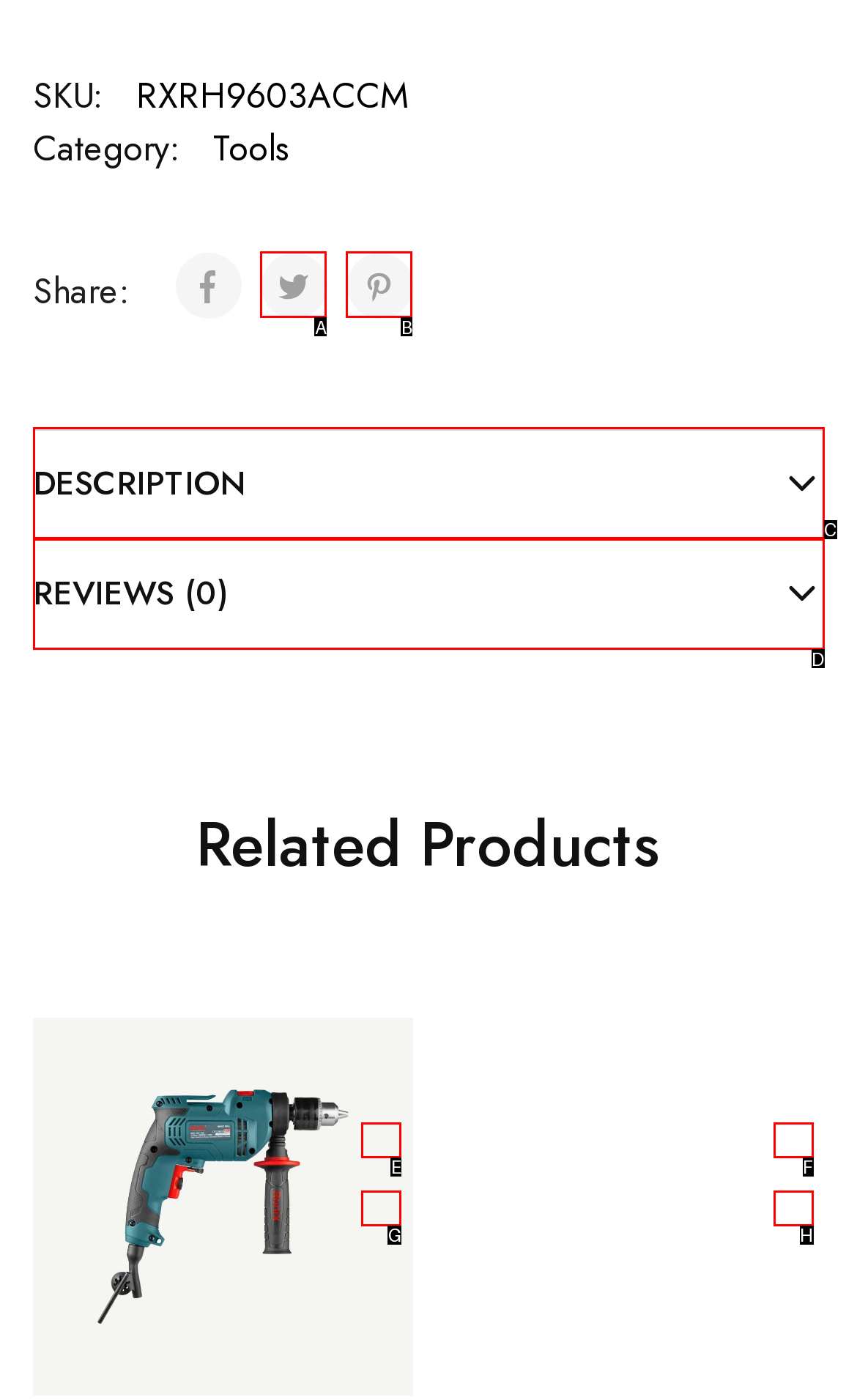Pick the HTML element that corresponds to the description: Reviews (0)
Answer with the letter of the correct option from the given choices directly.

D